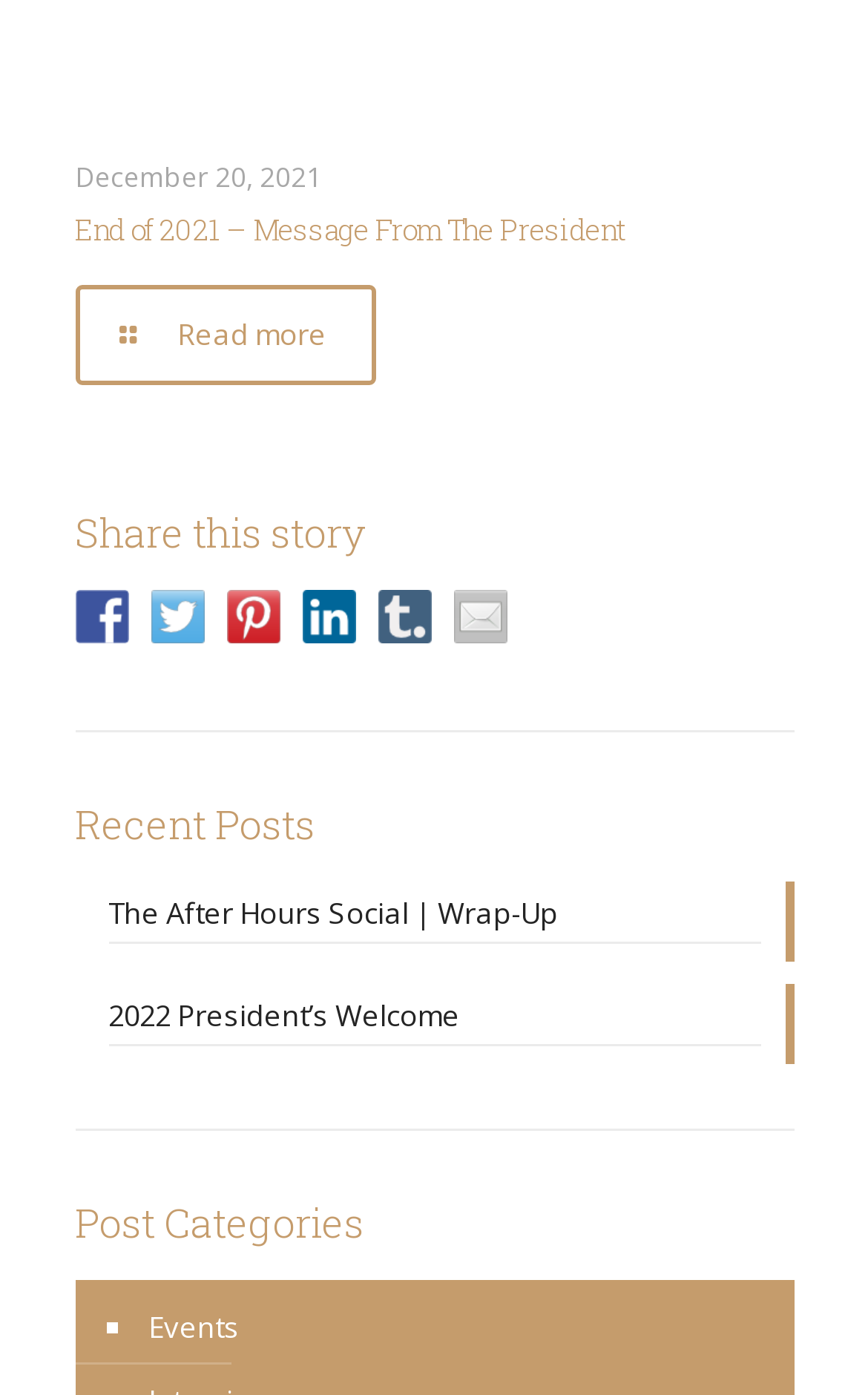Please locate the bounding box coordinates of the element that should be clicked to achieve the given instruction: "Explore the Events category".

[0.163, 0.926, 0.888, 0.978]